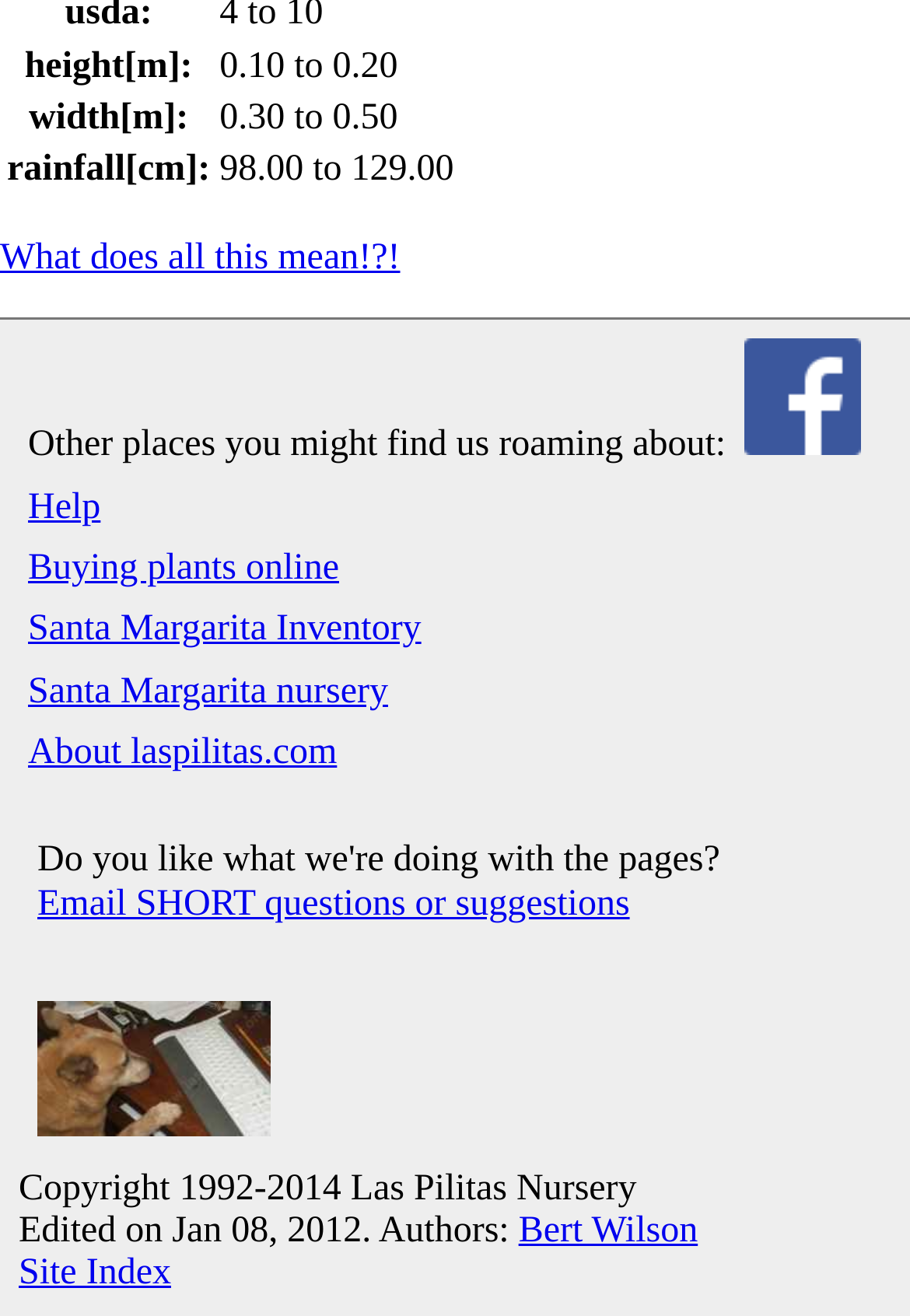What is the purpose of the link 'What does all this mean!?!'
From the details in the image, provide a complete and detailed answer to the question.

The link 'What does all this mean!?!' is placed above a table with rows containing headers like 'height[m]:', 'width[m]:', and 'rainfall[cm]:'. This suggests that the link is intended to provide an explanation or clarification of the content presented in the table.